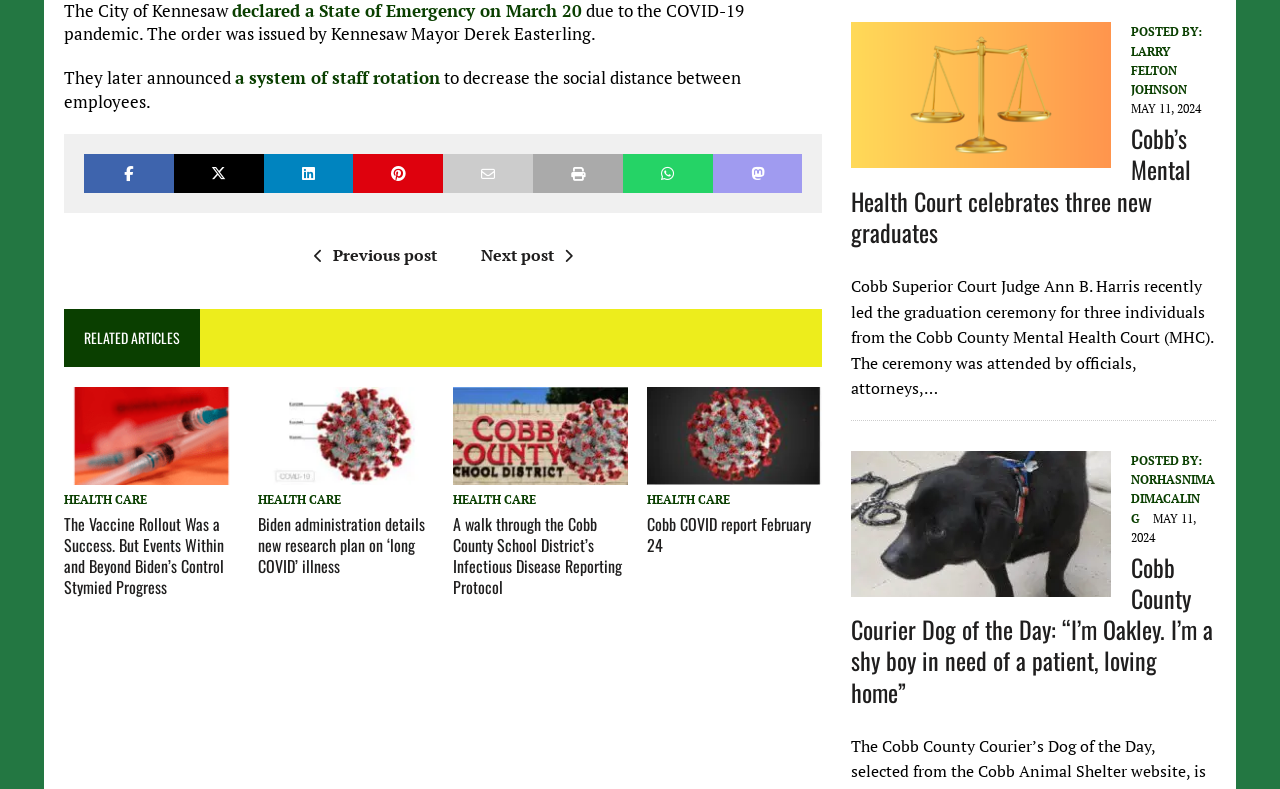Using the details in the image, give a detailed response to the question below:
What is the purpose of the system of staff rotation?

I found the text 'They later announced a system of staff rotation to decrease the social distance between employees.' at the top of the webpage. This text indicates that the purpose of the system of staff rotation is to decrease the social distance between employees.